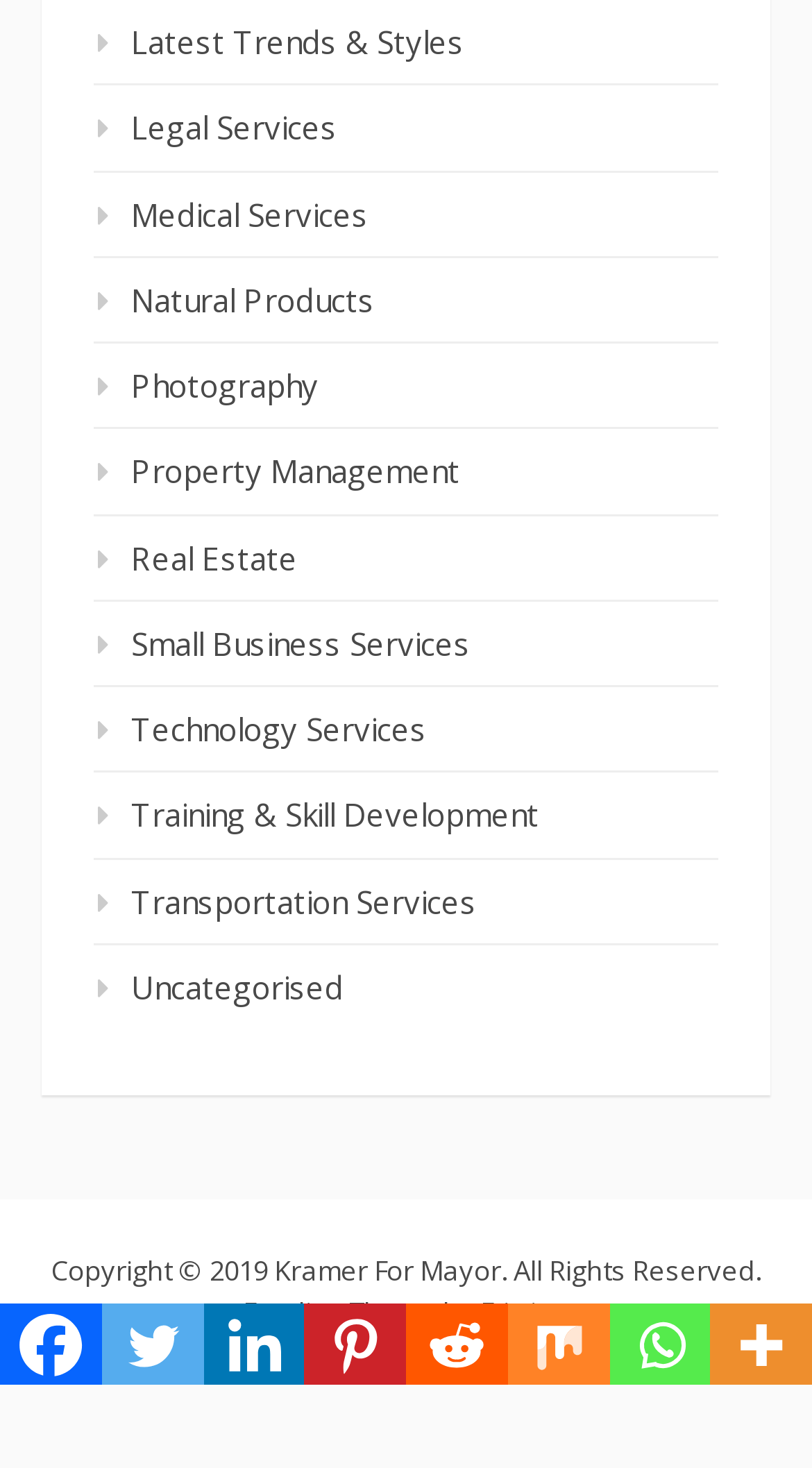Identify the bounding box coordinates of the clickable region to carry out the given instruction: "View Legal Services".

[0.115, 0.073, 0.415, 0.101]